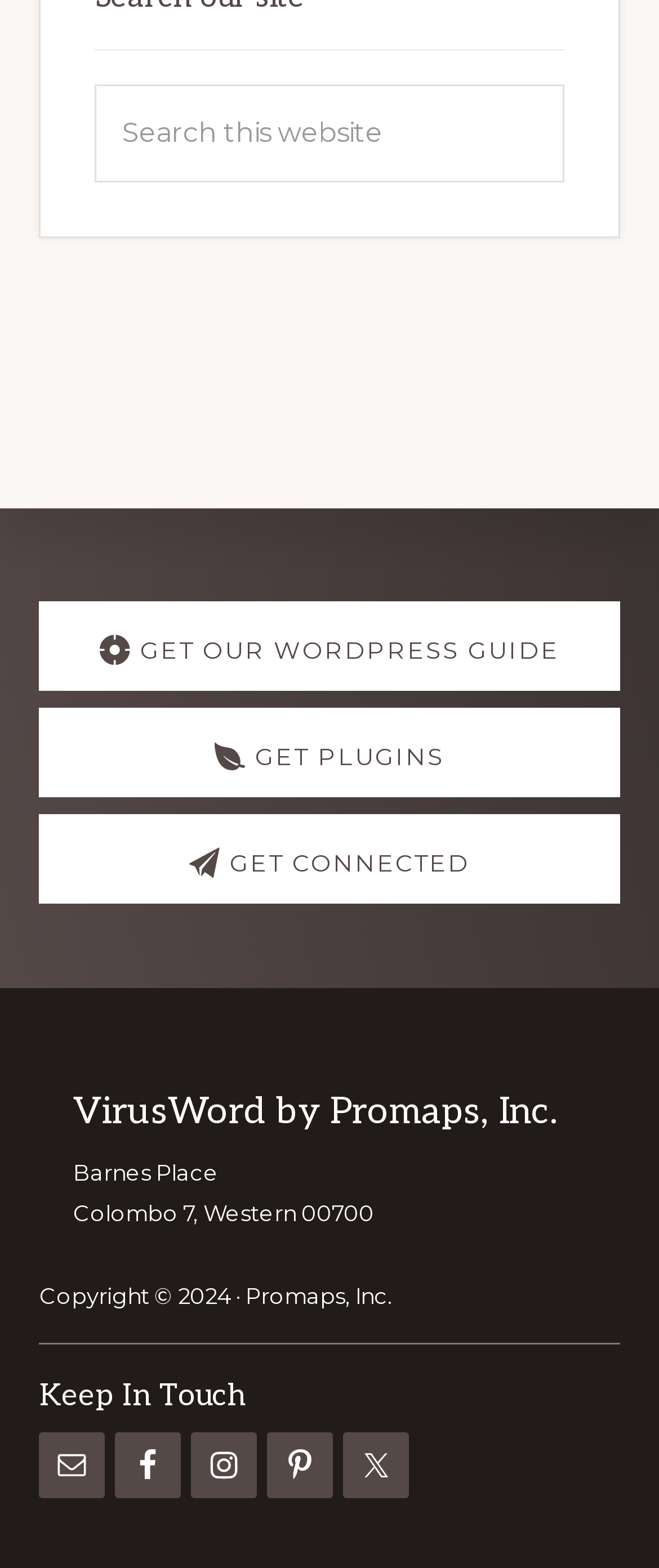What is the copyright year?
Could you answer the question in a detailed manner, providing as much information as possible?

I found the copyright year by looking at the footer section of the webpage, where it is mentioned as 'Copyright © 2024 · Promaps, Inc.'